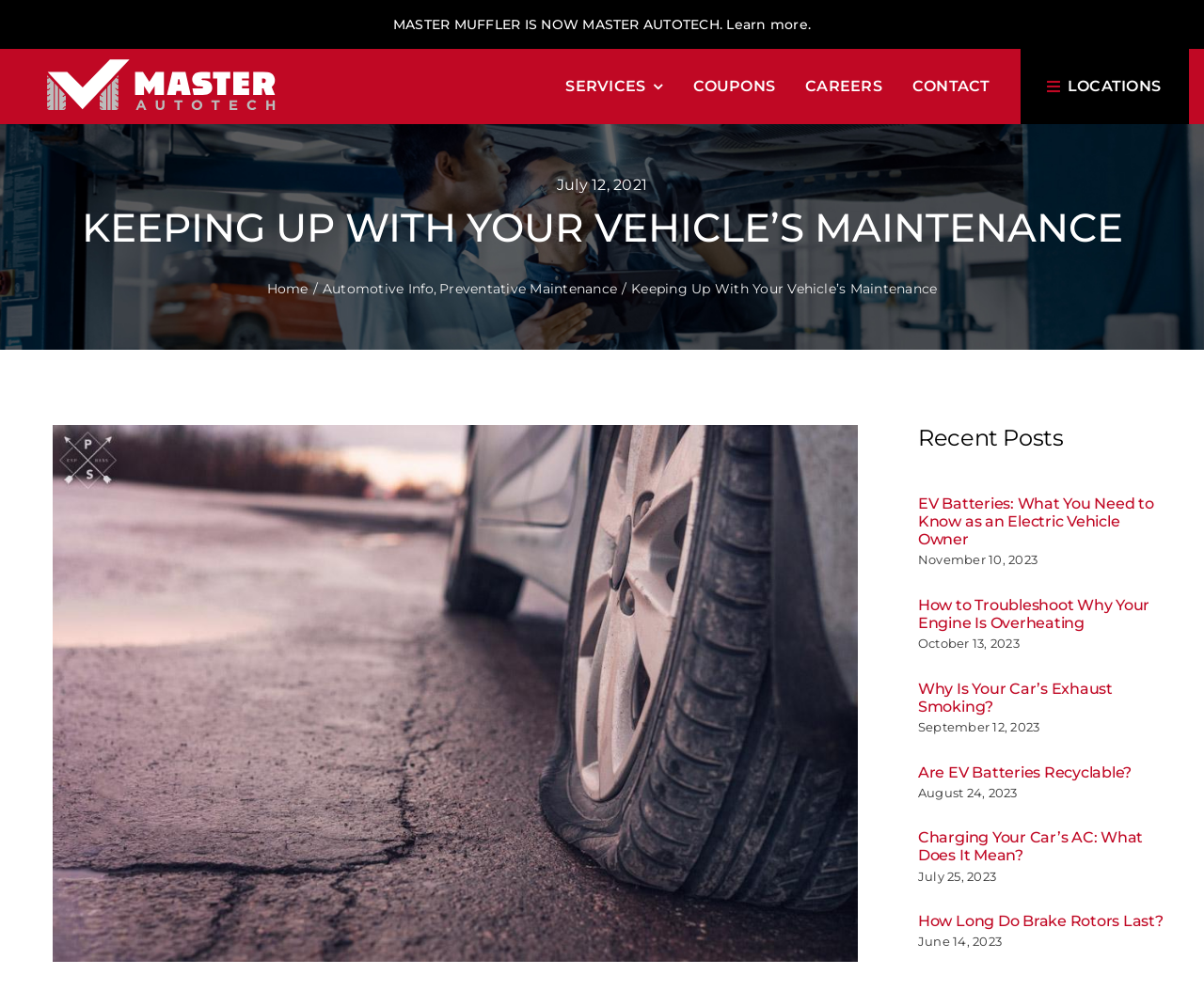Examine the image and give a thorough answer to the following question:
What is the topic of the latest article?

The latest article is located at the top of the list of recent posts, and its title is 'EV Batteries: What You Need to Know as an Electric Vehicle Owner'. This indicates that the topic of the latest article is related to EV batteries.